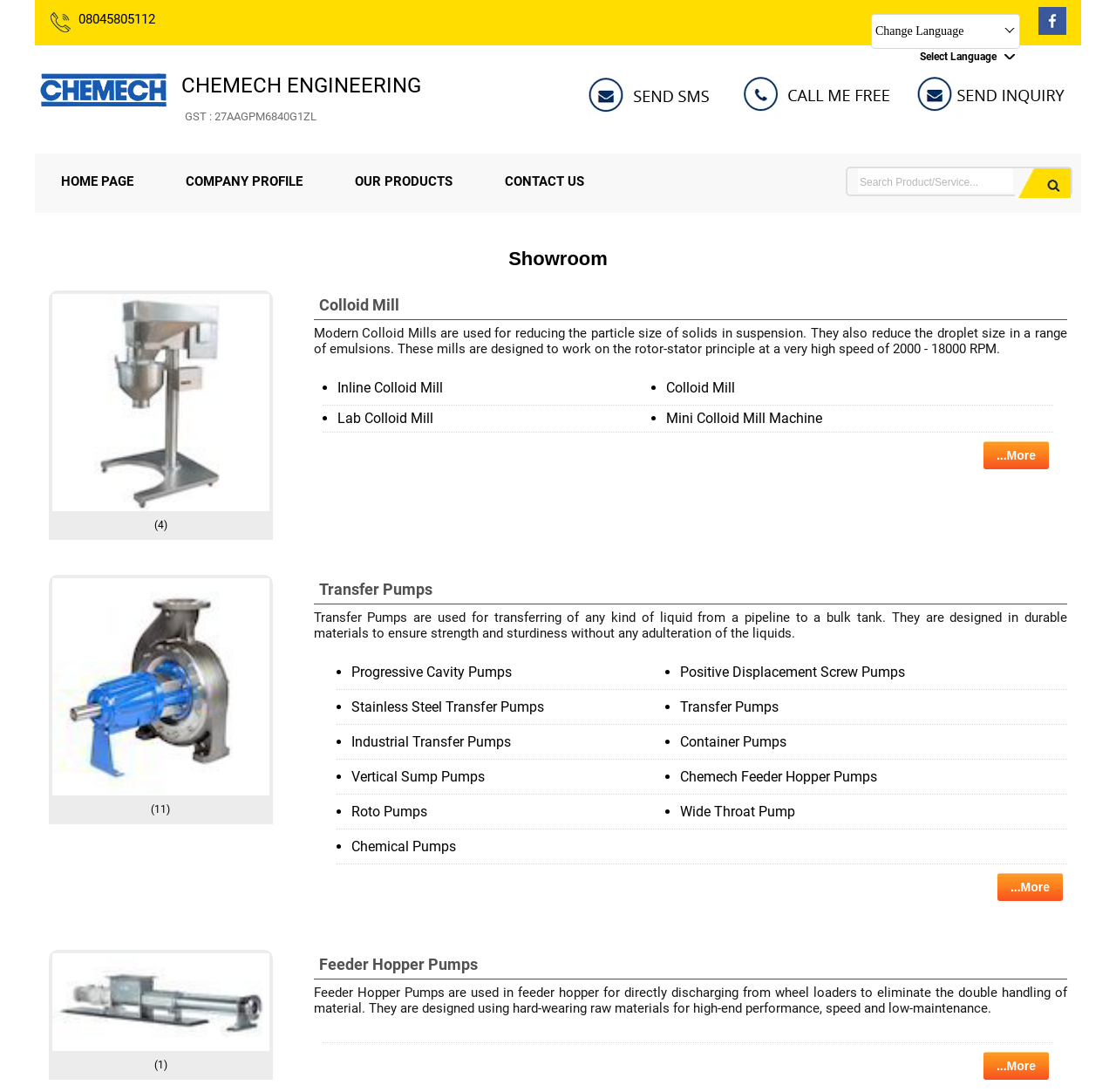Carefully examine the image and provide an in-depth answer to the question: What is the phone number on the top?

The phone number is located at the top of the webpage, which is '08045805112'. It is a static text element.